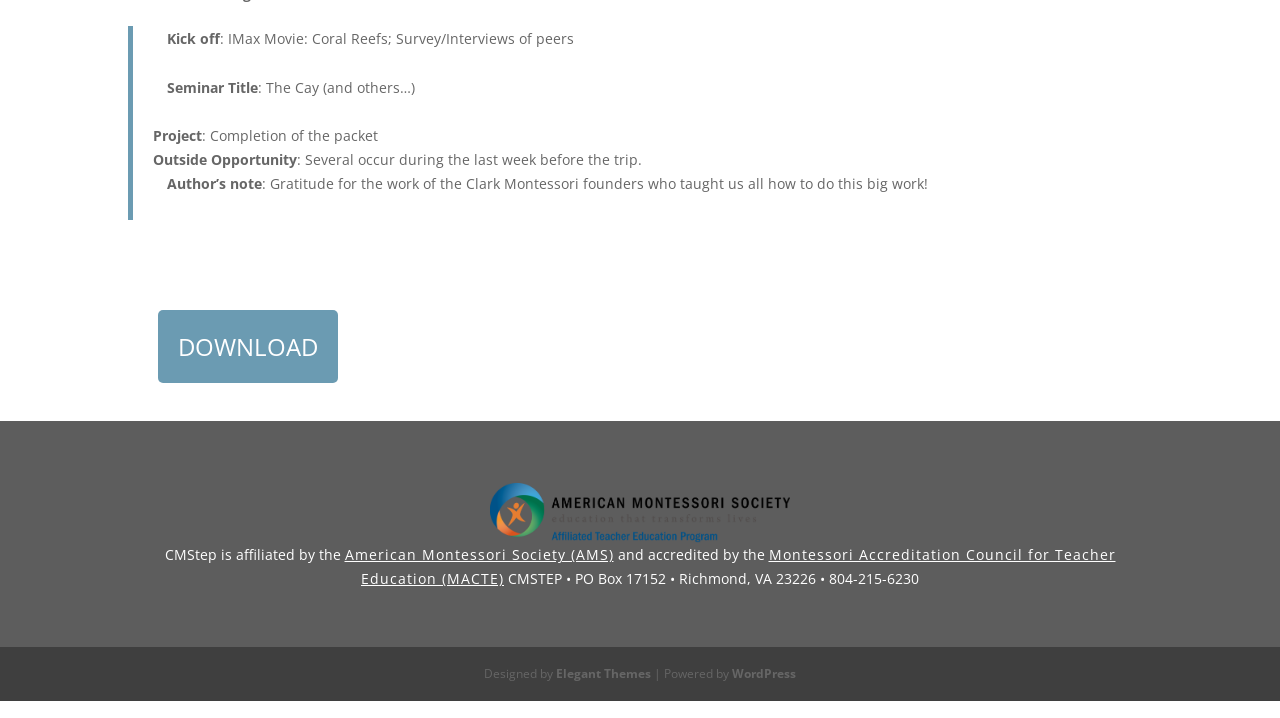Identify the bounding box for the given UI element using the description provided. Coordinates should be in the format (top-left x, top-left y, bottom-right x, bottom-right y) and must be between 0 and 1. Here is the description: aria-label="Twitter: https://twitter.com/tuftsvet"

None